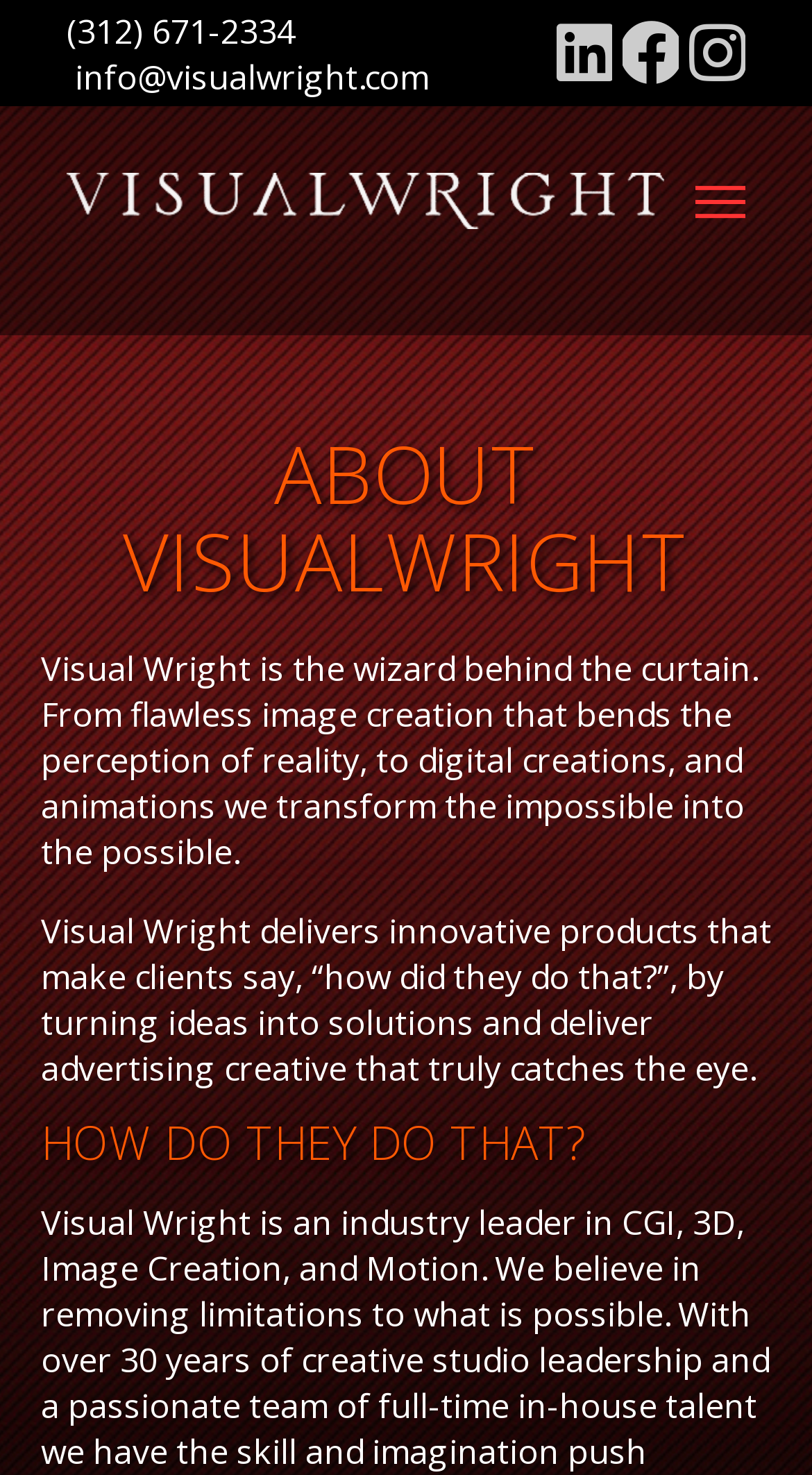What is the company's email address?
Using the image as a reference, answer the question with a short word or phrase.

info@visualwright.com